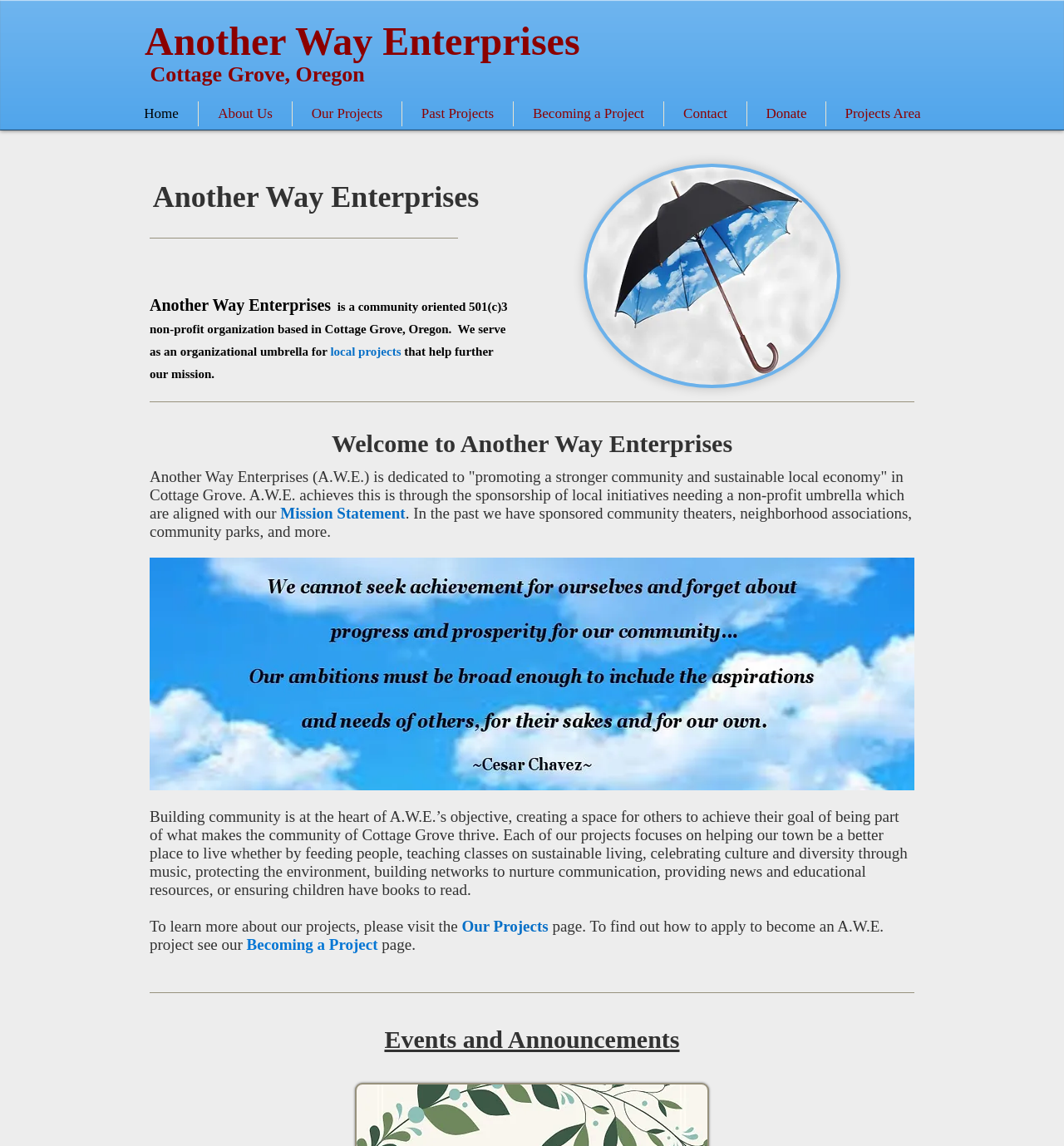Construct a comprehensive description capturing every detail on the webpage.

The webpage is about Another Way Enterprises (A.W.E.), a non-profit organization based in Cottage Grove, Oregon. At the top of the page, there is a heading with the organization's name, followed by a smaller heading with the location. Below this, there is a navigation menu with links to various pages, including Home, About Us, Our Projects, and Contact.

On the left side of the page, there is a large heading that introduces the organization and its mission. This is followed by a paragraph of text that explains how A.W.E. achieves its mission through the sponsorship of local initiatives. There is also a link to the organization's Mission Statement.

To the right of this text, there is an image of an umbrella, representing the organization's role as an umbrella for local projects. Below this, there is another heading that welcomes visitors to the webpage, followed by a quote from Cesar Chavez.

The main content of the page is divided into sections, each with its own heading. The first section explains how A.W.E. builds community and creates a space for others to achieve their goals. The second section invites visitors to learn more about the organization's projects and how to apply to become an A.W.E. project.

At the bottom of the page, there is a heading for Events and Announcements. Overall, the webpage has a clean and organized layout, with clear headings and concise text that effectively communicates the organization's mission and goals.